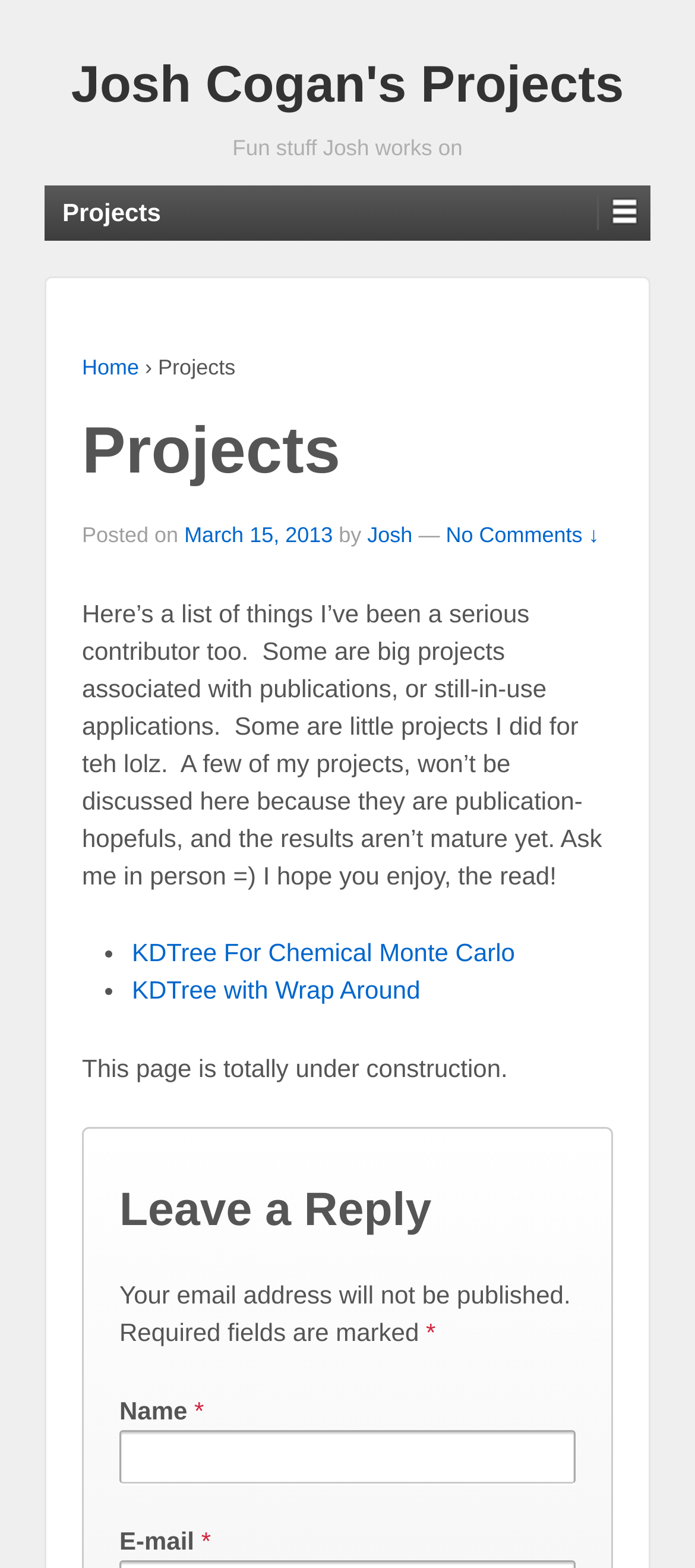How many projects are listed on this webpage?
Please provide a comprehensive answer based on the contents of the image.

By examining the webpage content, I can see that there are at least two projects listed, namely 'KDTree For Chemical Monte Carlo' and 'KDTree with Wrap Around'. There may be more projects listed, but these two are explicitly mentioned.